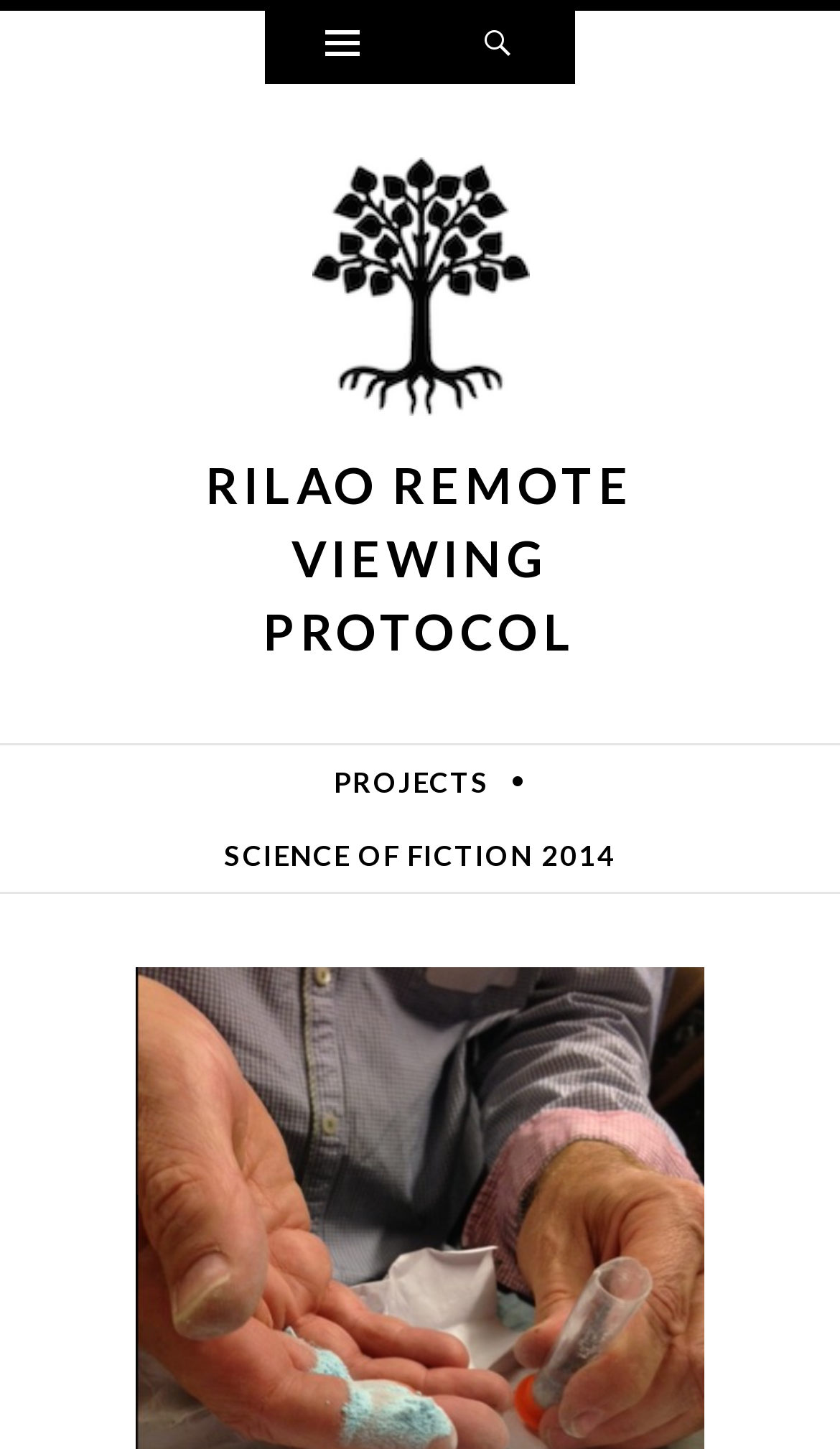Locate the bounding box of the UI element described by: "Widgets" in the given webpage screenshot.

[0.315, 0.007, 0.5, 0.058]